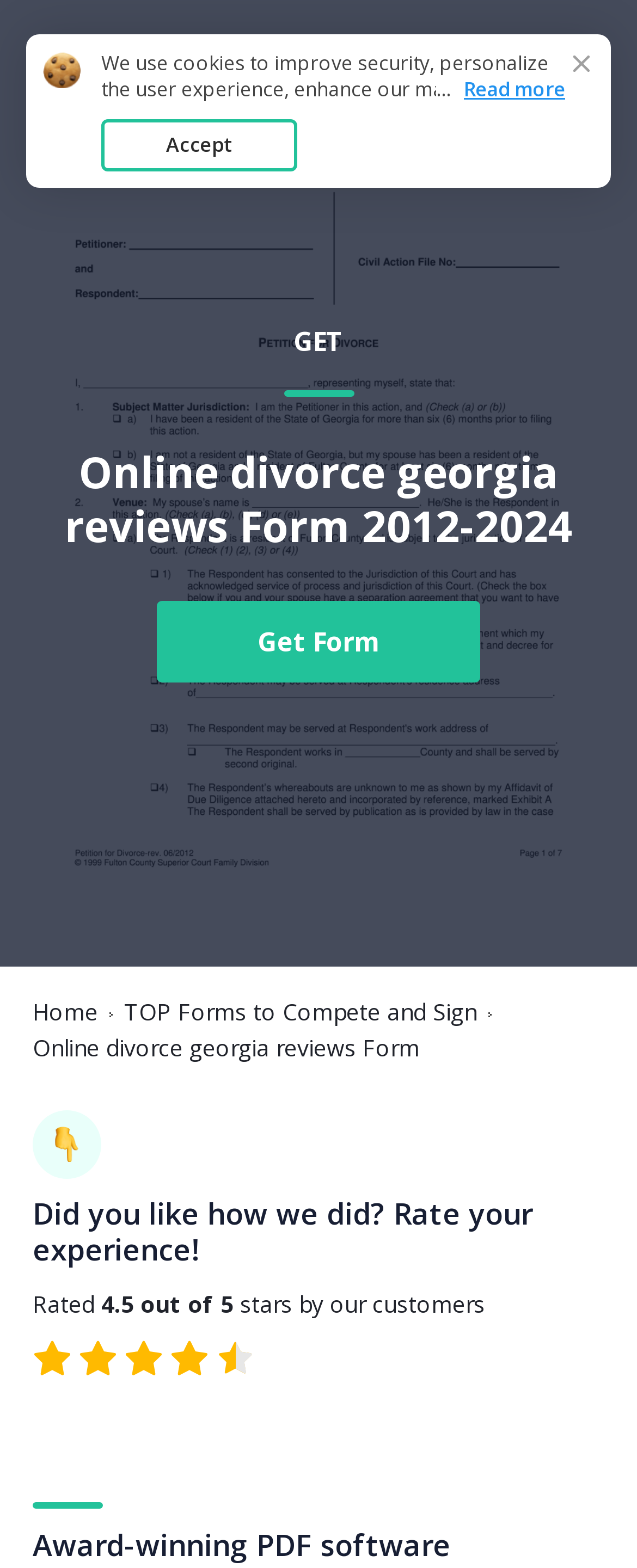What is the rating of this website by its customers?
Look at the screenshot and respond with one word or a short phrase.

4.5 out of 5 stars